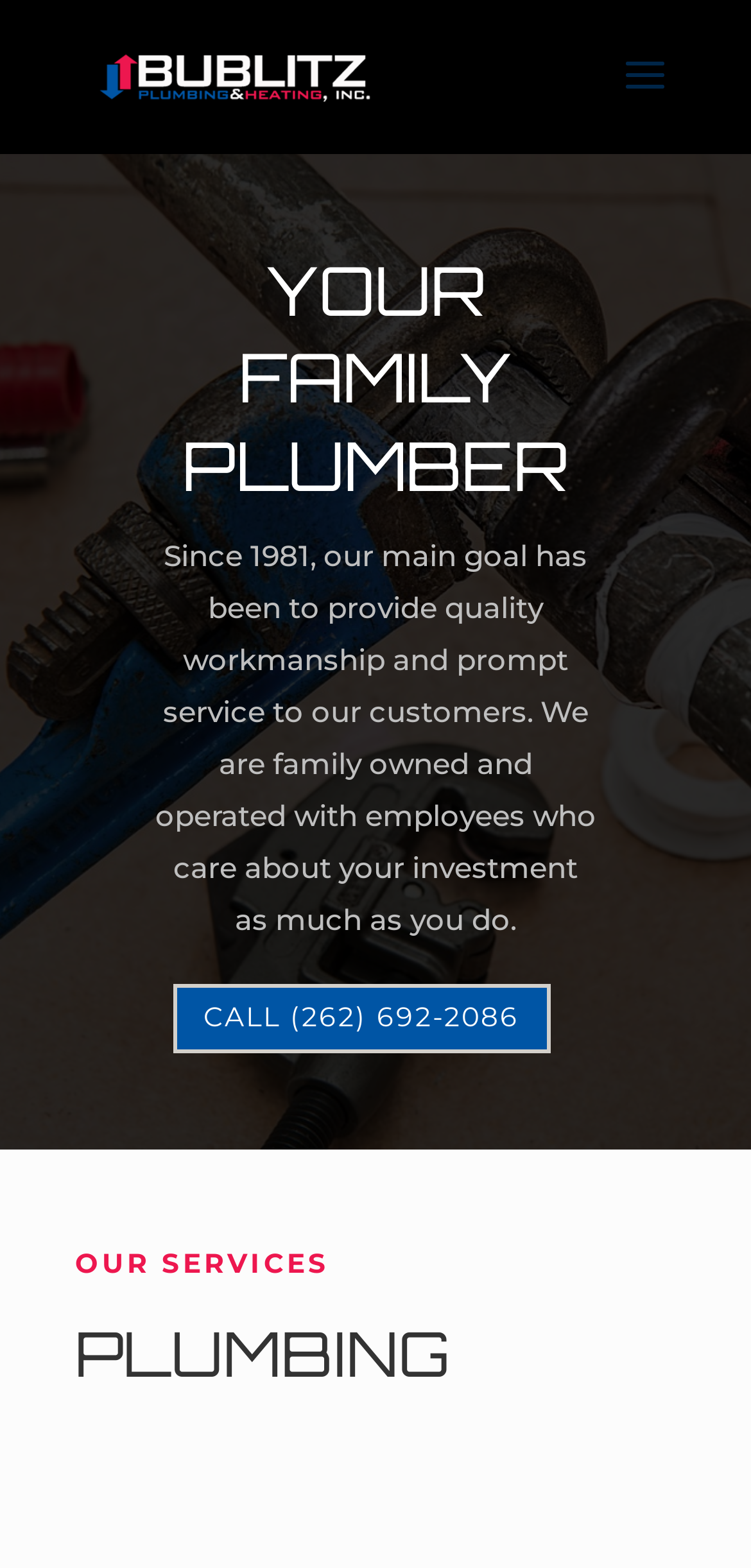What is the main goal of the company?
Can you provide an in-depth and detailed response to the question?

The main goal of the company is stated in the paragraph below the heading 'YOUR FAMILY PLUMBER', which says 'Since 1981, our main goal has been to provide quality workmanship and prompt service to our customers.'